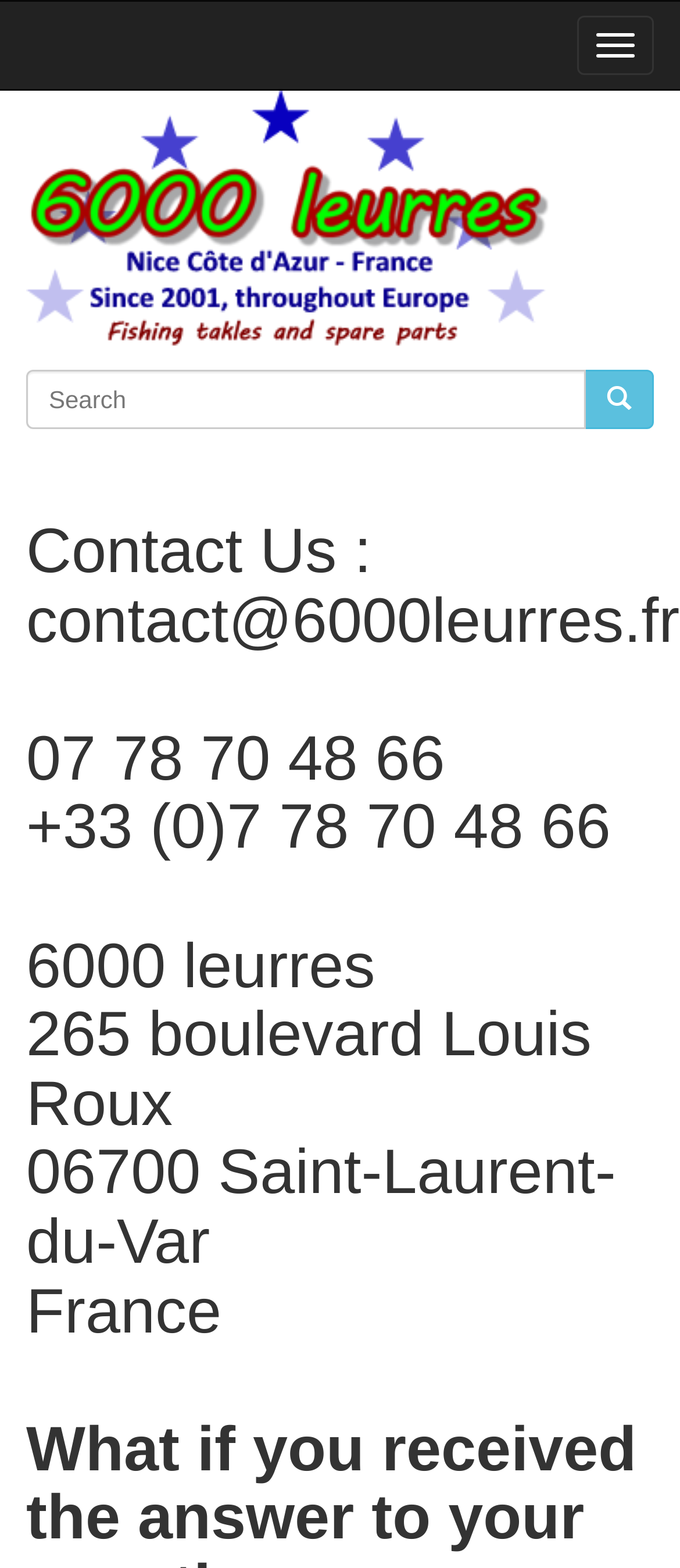Respond to the following query with just one word or a short phrase: 
What is the phone number on the webpage?

+33 (0)7 78 70 48 66